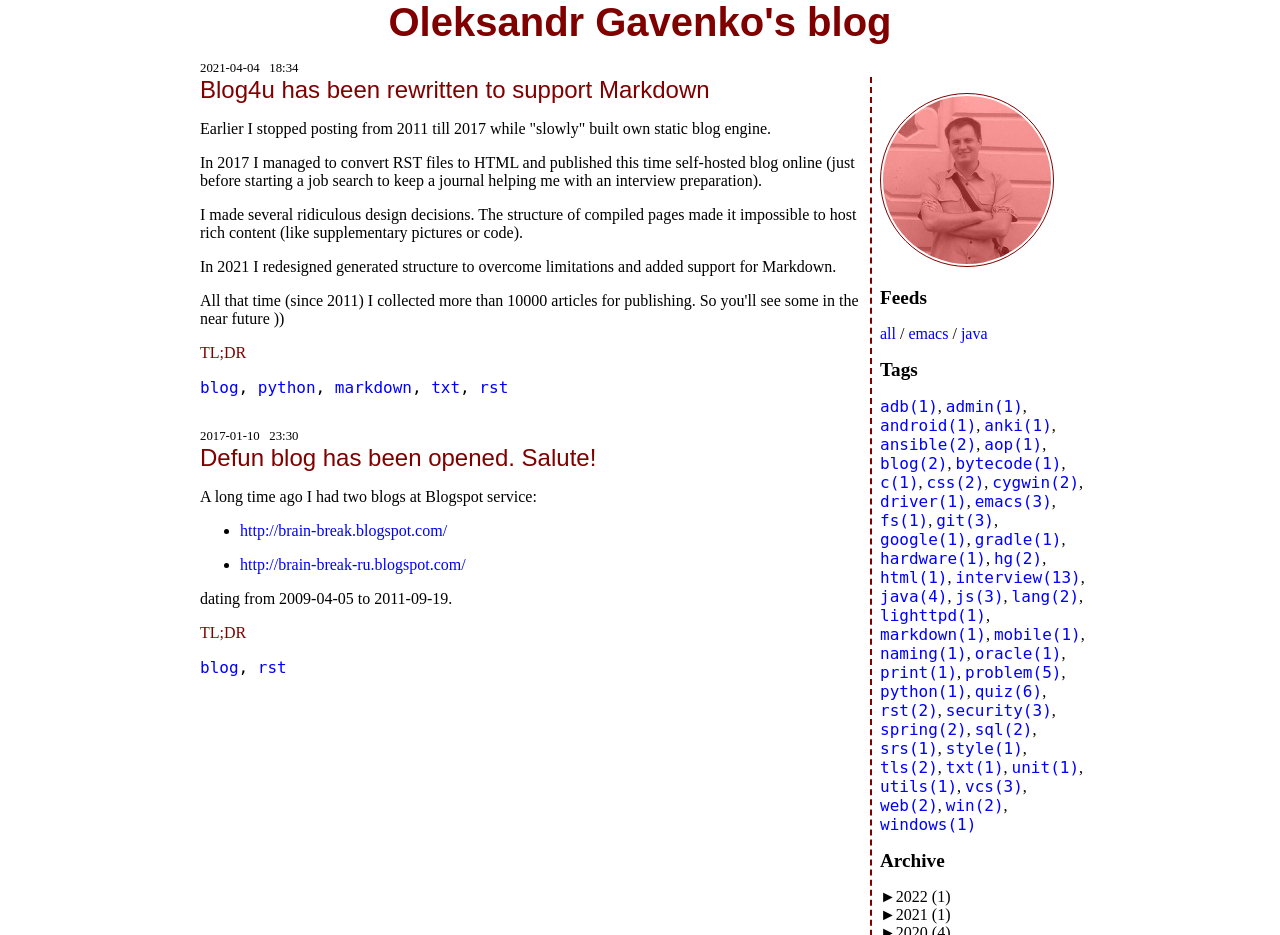Please identify the bounding box coordinates of the area that needs to be clicked to follow this instruction: "Read the 'Defun blog has been opened. Salute!' post".

[0.156, 0.475, 0.672, 0.505]